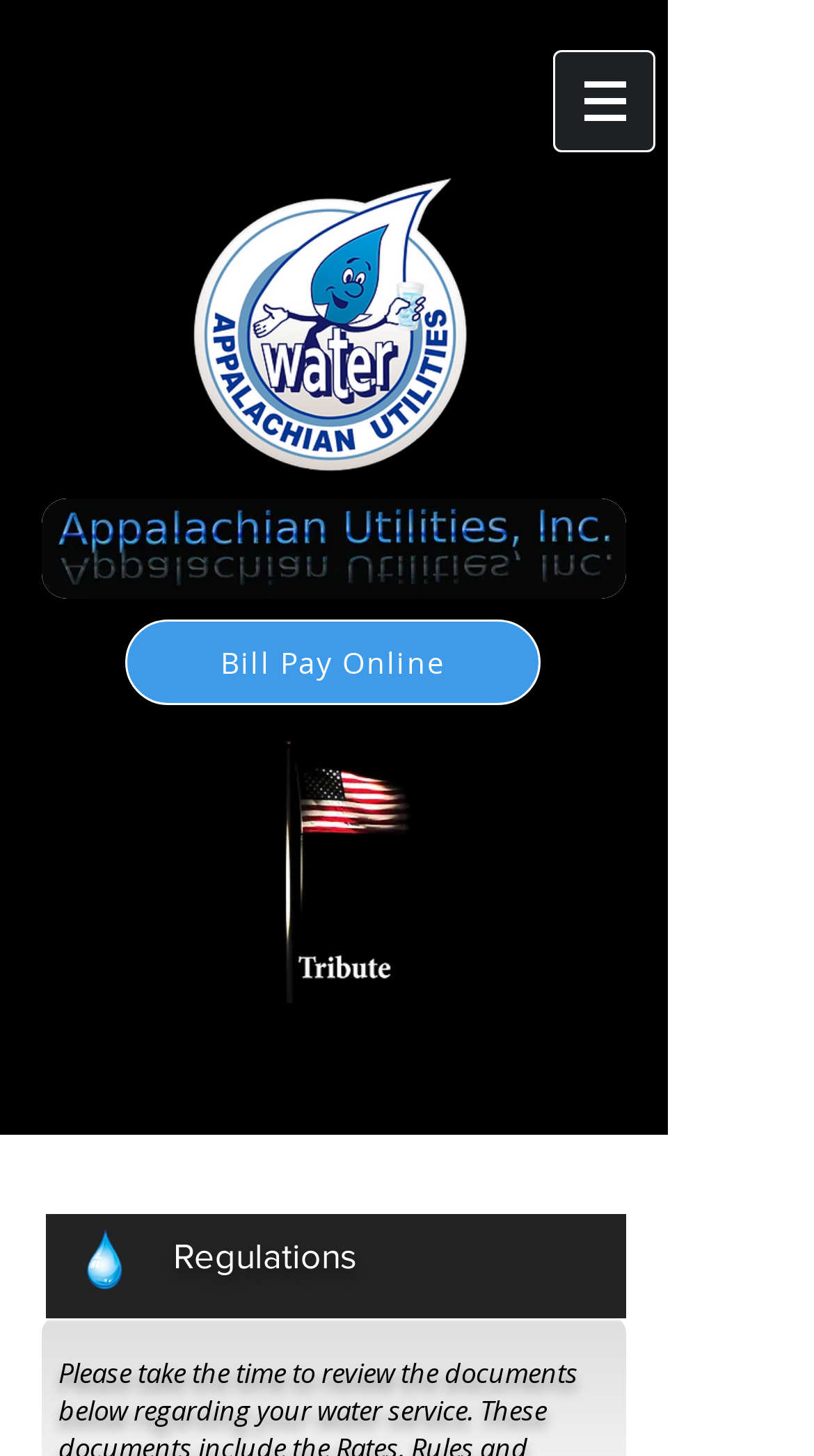What is the purpose of the 'Bill Pay Online' link?
Look at the image and answer with only one word or phrase.

To pay bills online